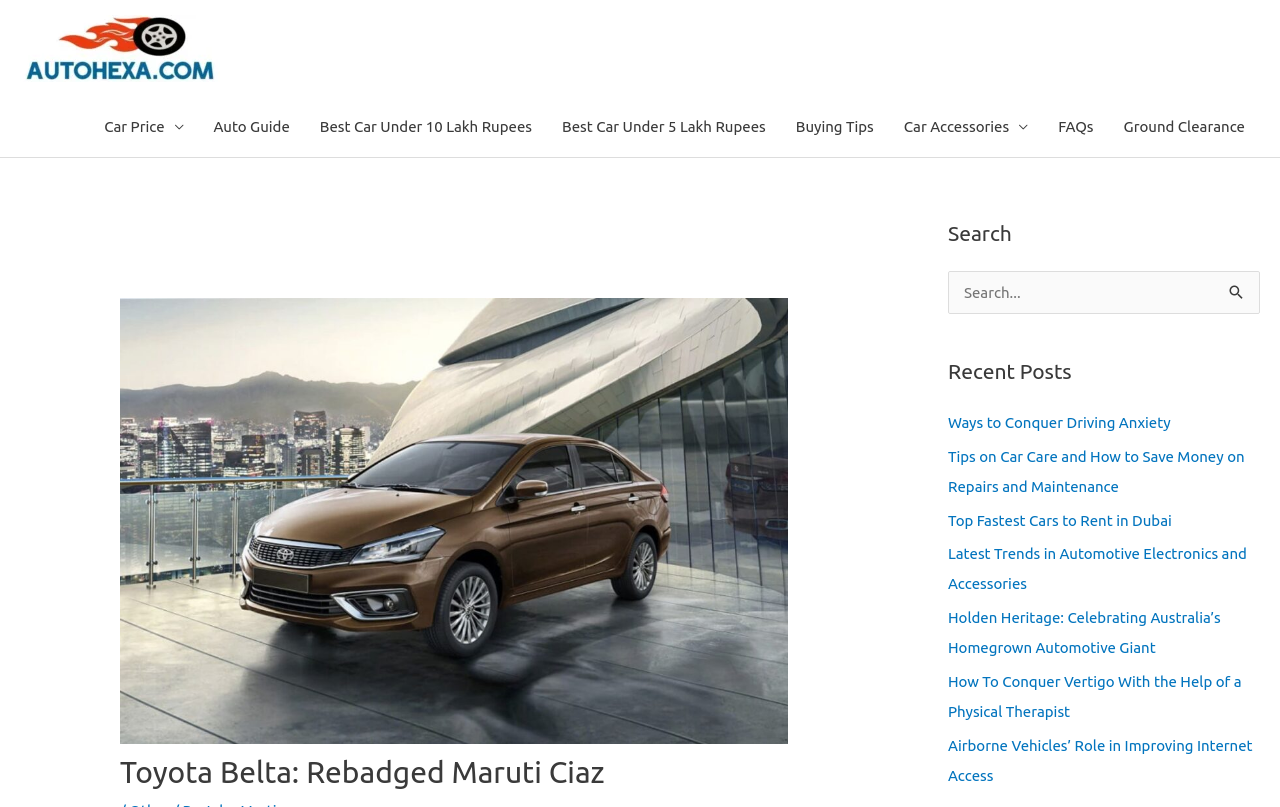Answer briefly with one word or phrase:
What is the name of the rebadged Maruti Ciaz?

Toyota Belta